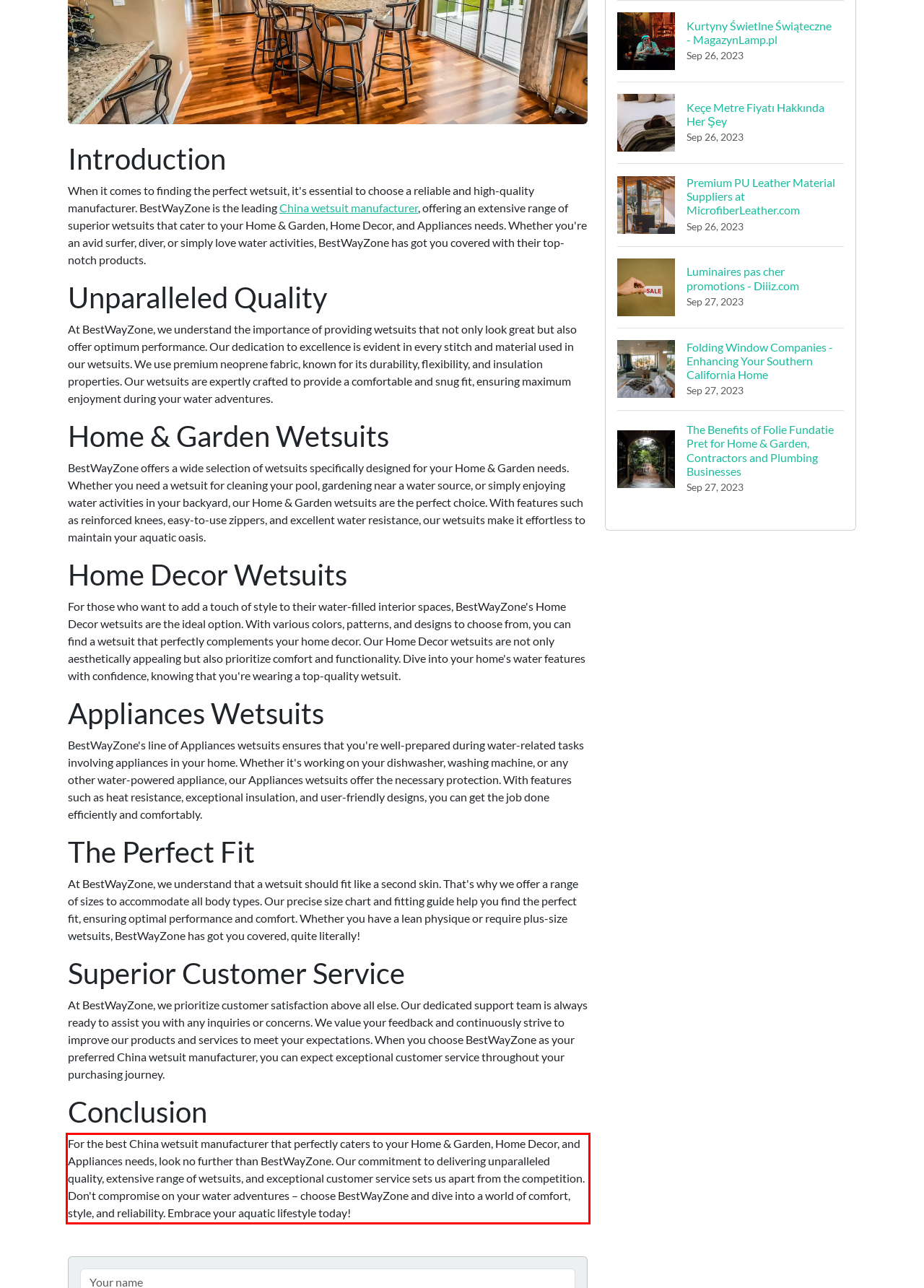Using the provided webpage screenshot, recognize the text content in the area marked by the red bounding box.

For the best China wetsuit manufacturer that perfectly caters to your Home & Garden, Home Decor, and Appliances needs, look no further than BestWayZone. Our commitment to delivering unparalleled quality, extensive range of wetsuits, and exceptional customer service sets us apart from the competition. Don't compromise on your water adventures – choose BestWayZone and dive into a world of comfort, style, and reliability. Embrace your aquatic lifestyle today!